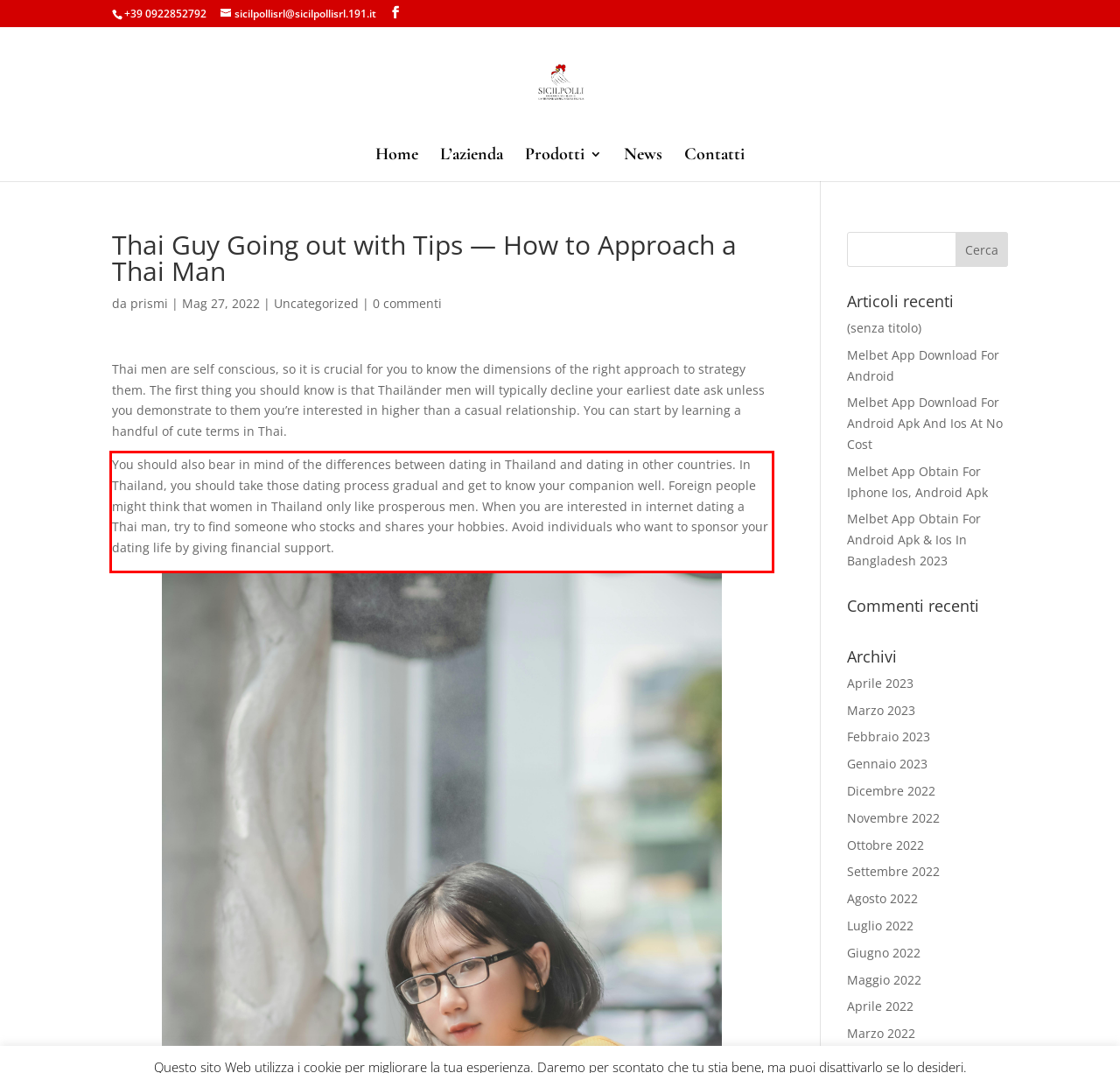Identify and transcribe the text content enclosed by the red bounding box in the given screenshot.

You should also bear in mind of the differences between dating in Thailand and dating in other countries. In Thailand, you should take those dating process gradual and get to know your companion well. Foreign people might think that women in Thailand only like prosperous men. When you are interested in internet dating a Thai man, try to find someone who stocks and shares your hobbies. Avoid individuals who want to sponsor your dating life by giving financial support.